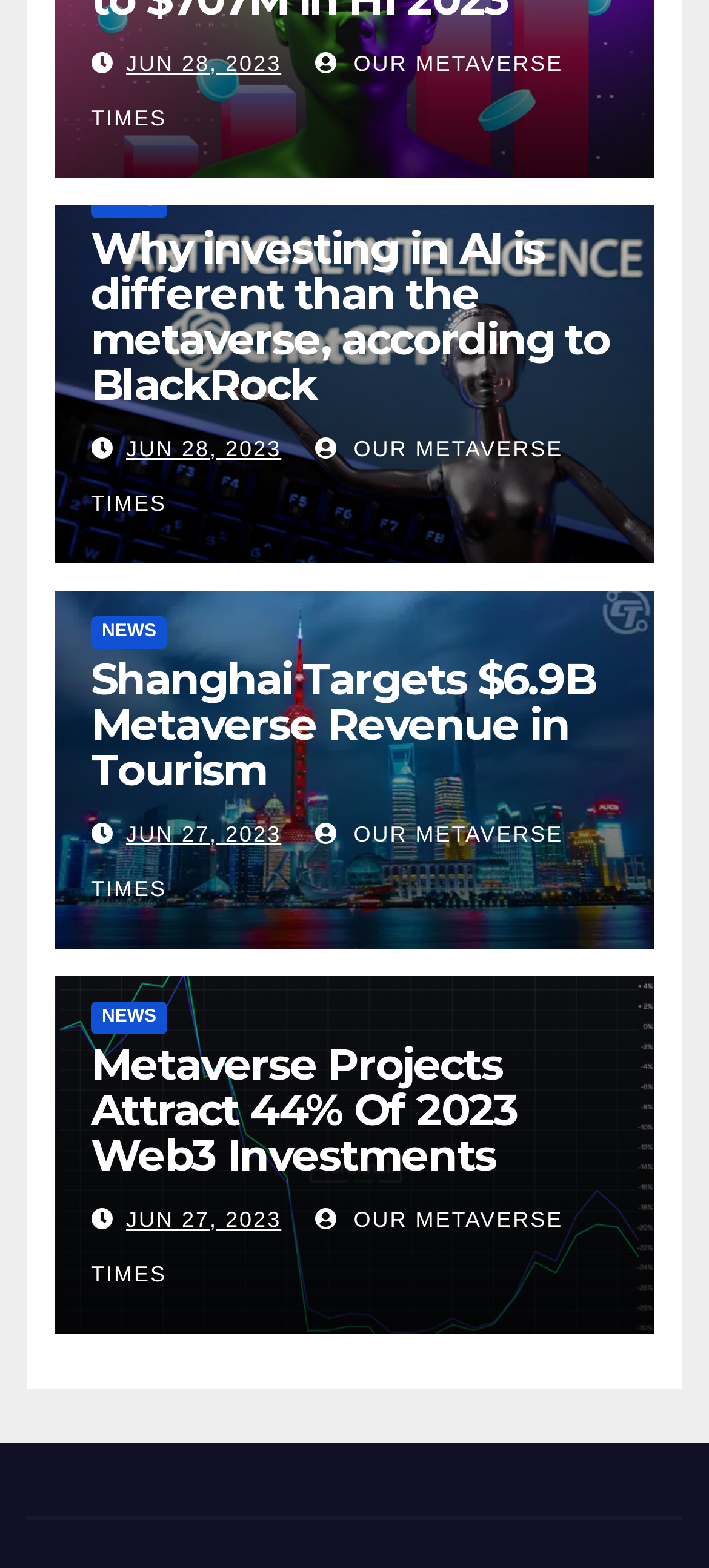Please find the bounding box coordinates of the element that you should click to achieve the following instruction: "read news about BlackRock's AI investment". The coordinates should be presented as four float numbers between 0 and 1: [left, top, right, bottom].

[0.128, 0.143, 0.872, 0.259]